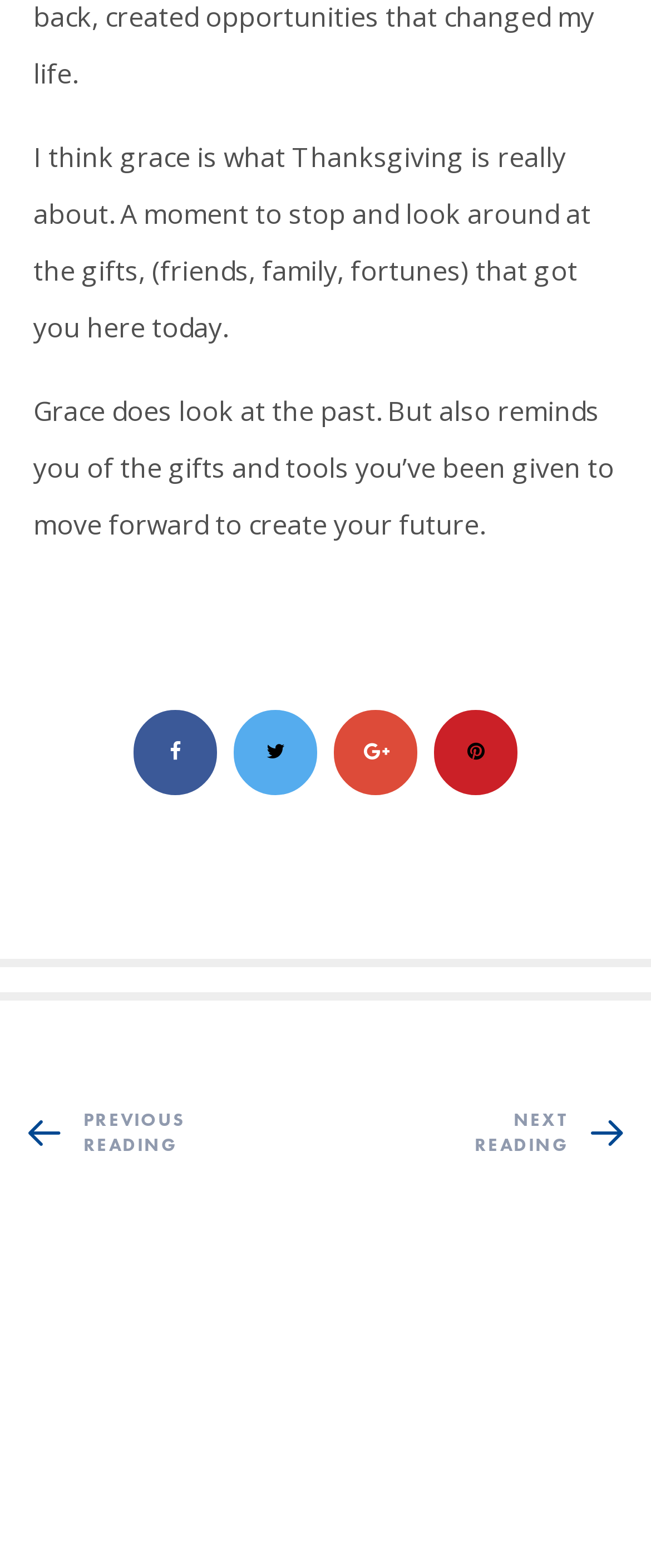Please find the bounding box coordinates (top-left x, top-left y, bottom-right x, bottom-right y) in the screenshot for the UI element described as follows: pinterest

[0.667, 0.453, 0.795, 0.507]